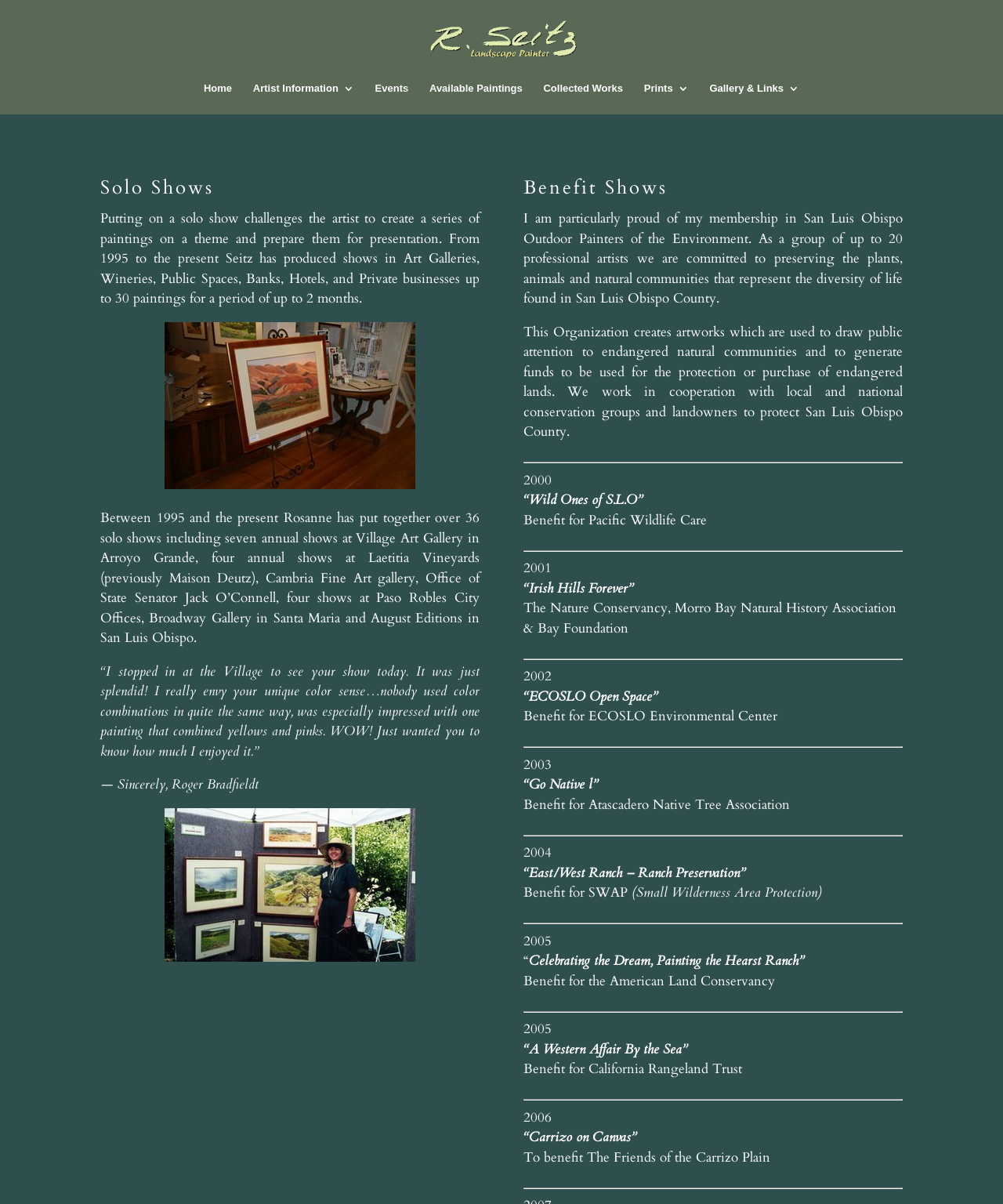Provide a thorough description of the webpage's content and layout.

The webpage is about Rosanne Seitz, an artist who has showcased her work in various solo and benefit shows. At the top of the page, there is a navigation menu with links to different sections, including "Home", "Artist Information 3", "Events", "Available Paintings", "Collected Works", "Prints 3", and "Gallery & Links 3".

Below the navigation menu, there is a heading "Solo Shows" followed by a brief description of what solo shows entail. The text explains that Rosanne Seitz has produced over 36 solo shows between 1995 and the present, including annual shows at Village Art Gallery in Arroyo Grande and Laetitia Vineyards. There are two images on this section, one above the text and one below.

Next to the "Solo Shows" section, there is a testimonial from Roger Bradfieldt, praising Rosanne's unique color sense and a specific painting that combined yellows and pinks.

On the right side of the page, there is a heading "Benefit Shows" followed by a description of Rosanne's membership in San Luis Obispo Outdoor Painters of the Environment. The organization creates artworks to draw public attention to endangered natural communities and generate funds for their protection. The text lists several benefit shows Rosanne has participated in, including "Wild Ones of S.L.O" in 2000, "Irish Hills Forever" in 2001, and "ECOSLO Open Space" in 2002, among others. Each benefit show is separated by a horizontal line, and the text includes the year, title, and beneficiary of each show.

Throughout the page, there are several images, but no explicit descriptions of them. The overall layout is organized, with clear headings and concise text, making it easy to navigate and understand Rosanne Seitz's artistic endeavors.